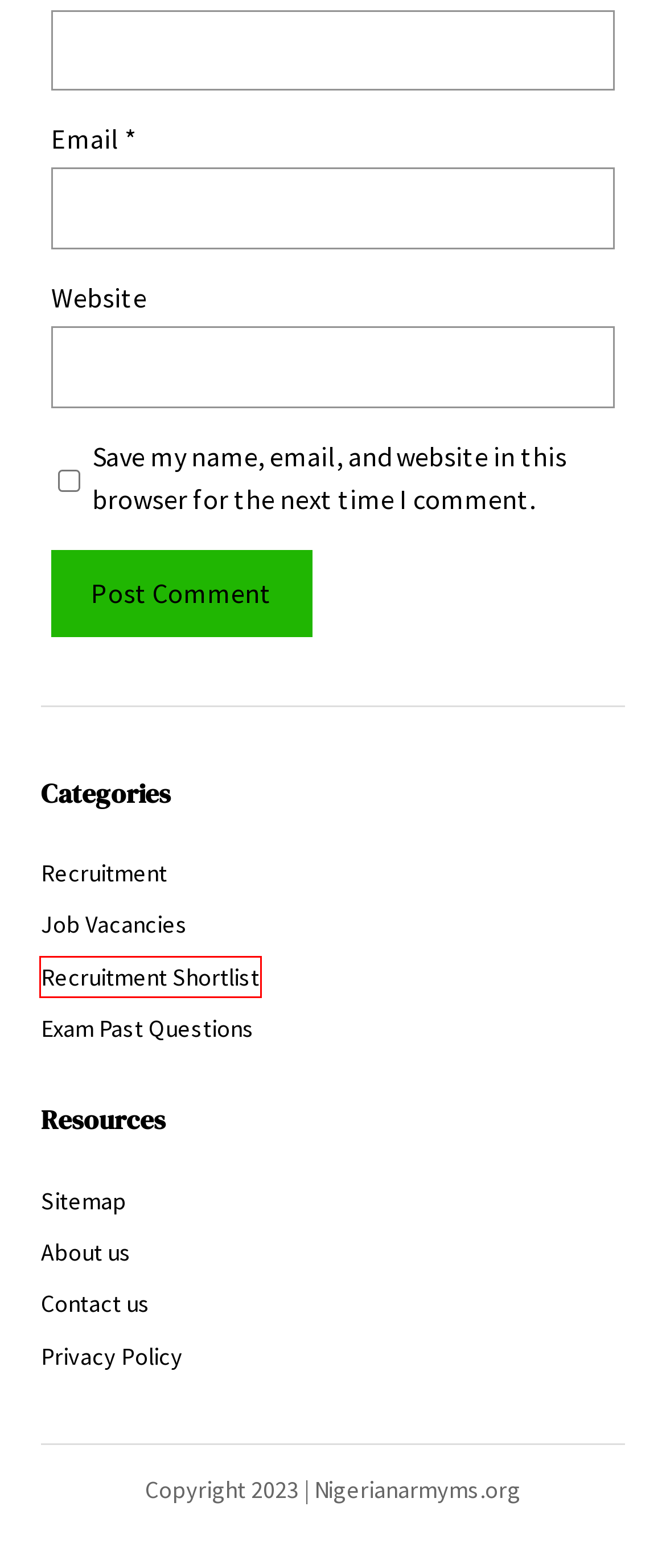Analyze the screenshot of a webpage with a red bounding box and select the webpage description that most accurately describes the new page resulting from clicking the element inside the red box. Here are the candidates:
A. Recruitment Shortlist – Nigerianarmyms.org
B. Contact Us Contact Us
C. Edo State Primary Healthcare Recruitment 2024 (EDSPHCDA)
D. Recruitment
E. Privacy Policy Privacy Policy
F. Job Vacancies
G. About Us
H. Nigerianarmyms.org - Nigeria Recruitment & Jobs Portal

A